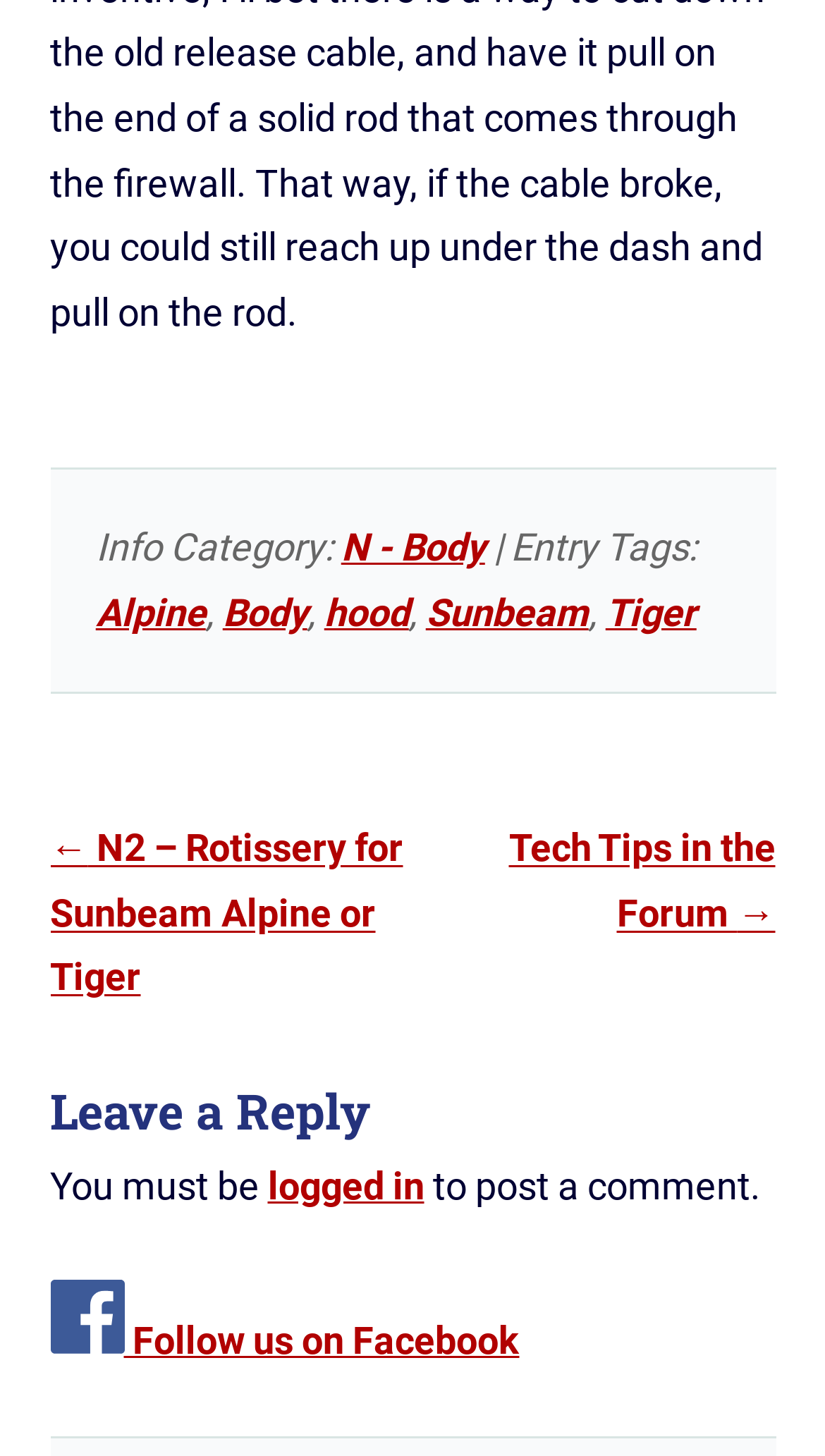Analyze the image and deliver a detailed answer to the question: What is the image on the bottom left corner?

The image on the bottom left corner is likely the Facebook logo, as it is accompanied by the text 'Follow us on Facebook', which suggests that it is a link to the website's Facebook page.